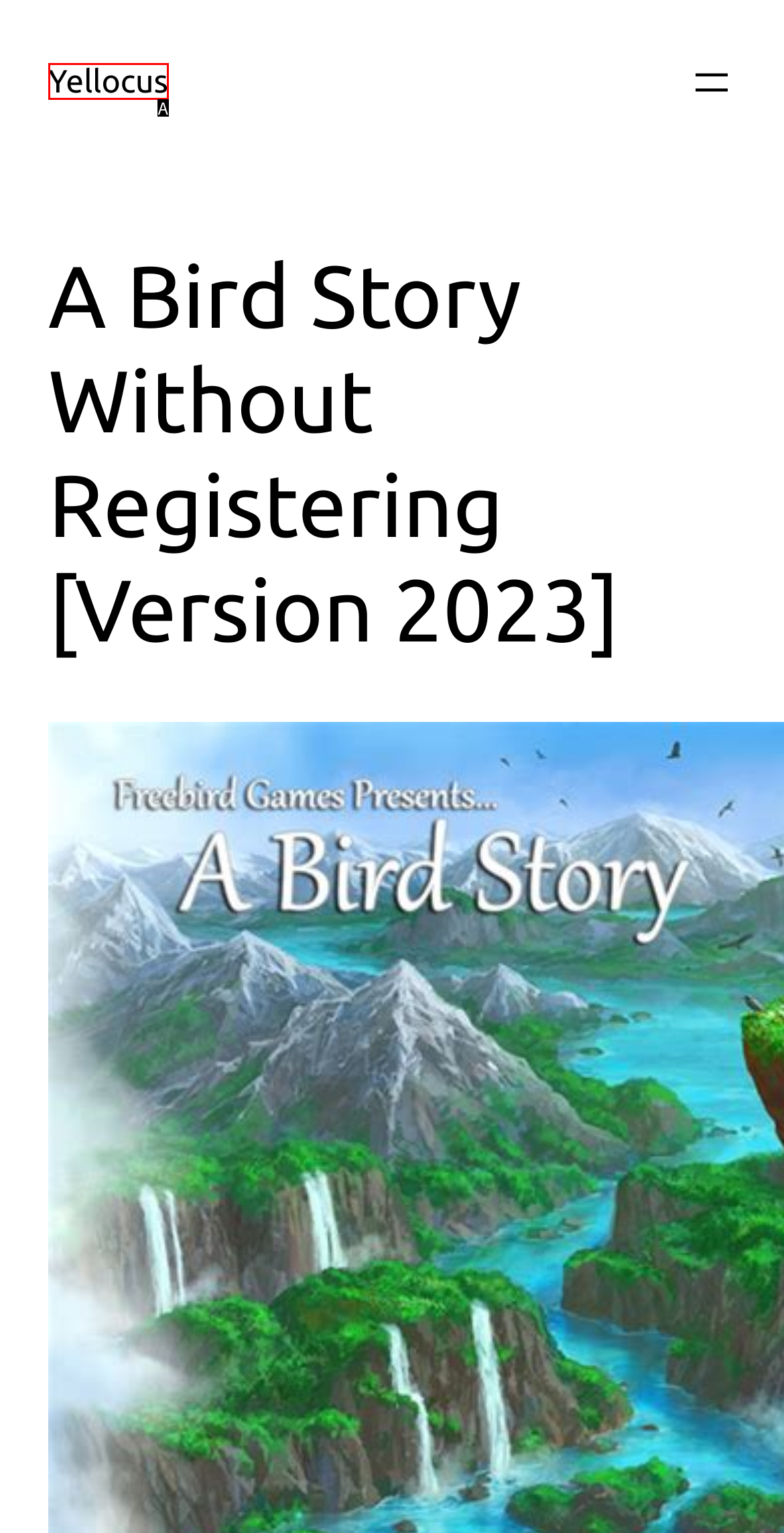Which option corresponds to the following element description: Yellocus?
Please provide the letter of the correct choice.

A